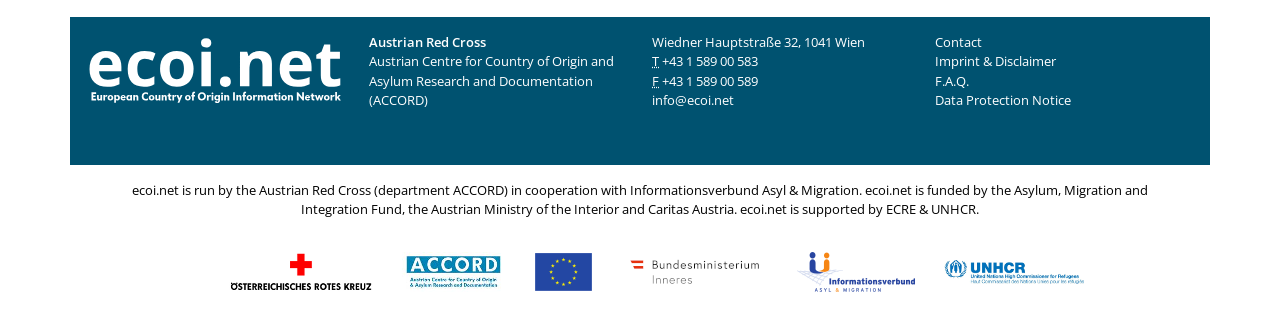What is the phone number of ecoi.net?
Offer a detailed and full explanation in response to the question.

I found the link '+43 1 589 00 583' at coordinates [0.517, 0.155, 0.592, 0.209], which is labeled as 'Telefon', indicating that it is the phone number of ecoi.net.